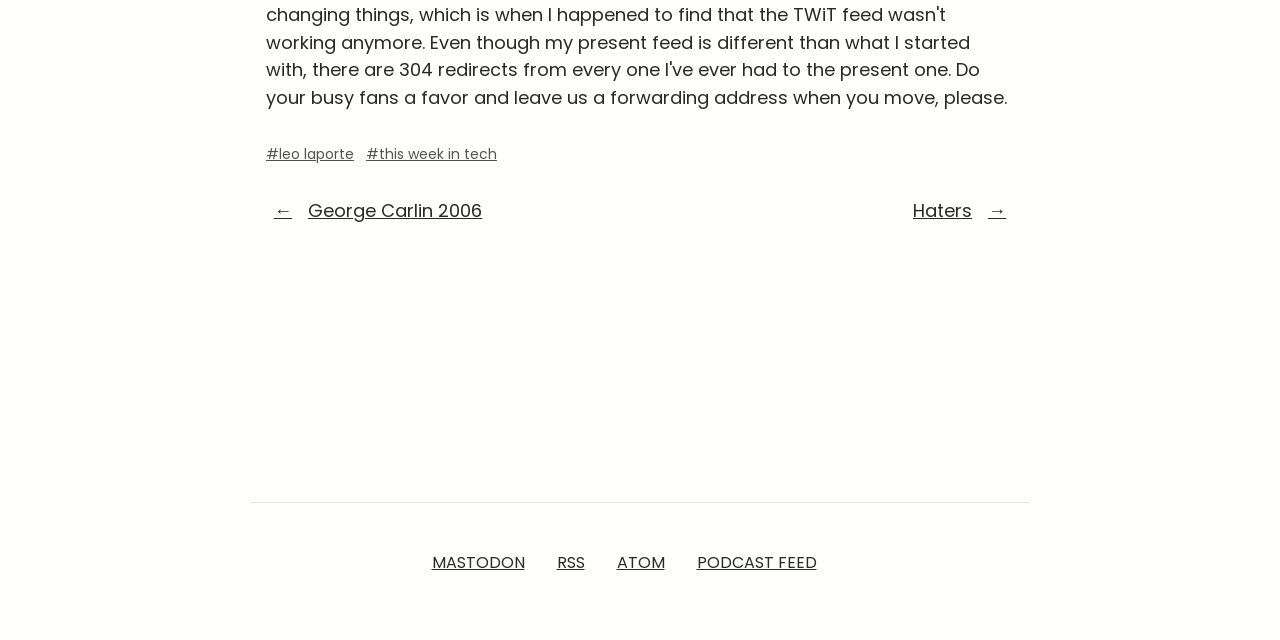Using the webpage screenshot, find the UI element described by Mastodon. Provide the bounding box coordinates in the format (top-left x, top-left y, bottom-right x, bottom-right y), ensuring all values are floating point numbers between 0 and 1.

[0.337, 0.862, 0.41, 0.897]